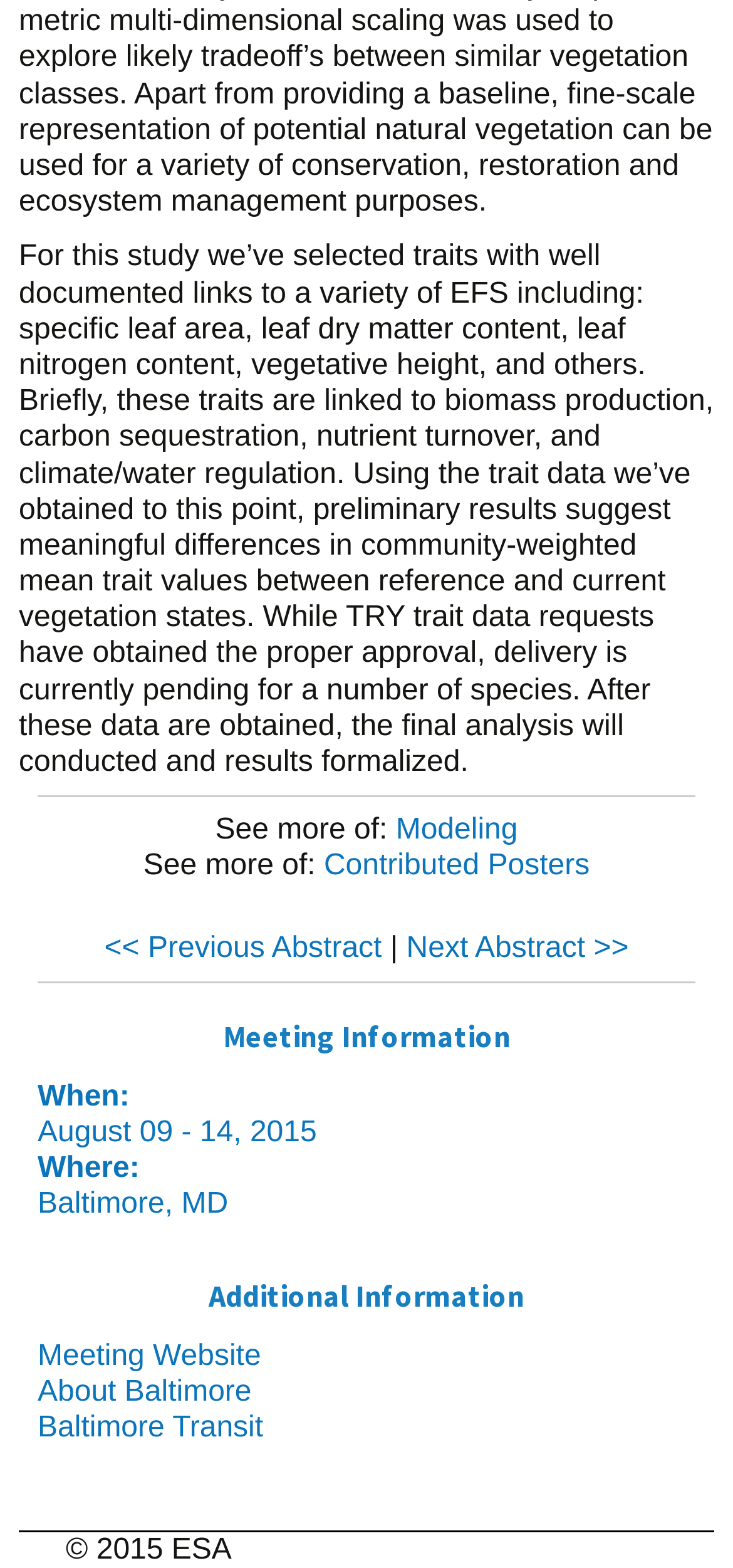Using the given element description, provide the bounding box coordinates (top-left x, top-left y, bottom-right x, bottom-right y) for the corresponding UI element in the screenshot: Next Abstract >>

[0.554, 0.593, 0.858, 0.613]